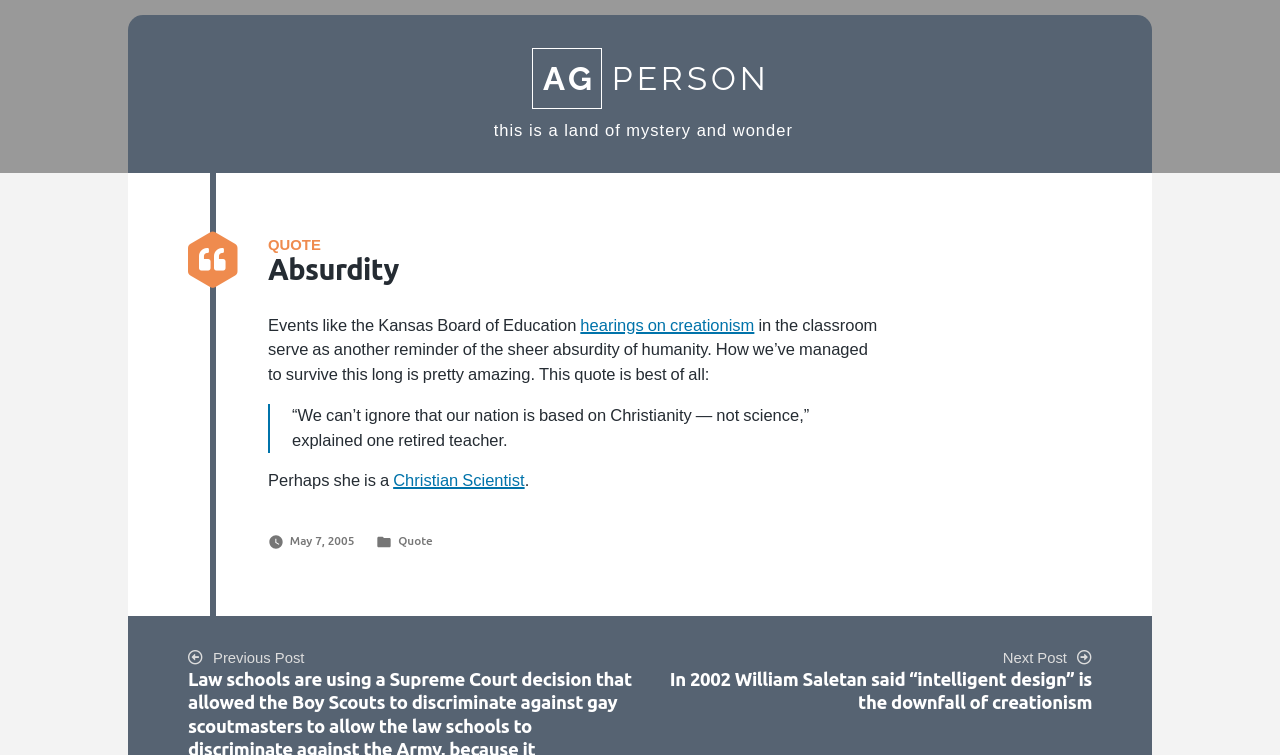What is the date of the article?
Using the visual information, respond with a single word or phrase.

May 7, 2005